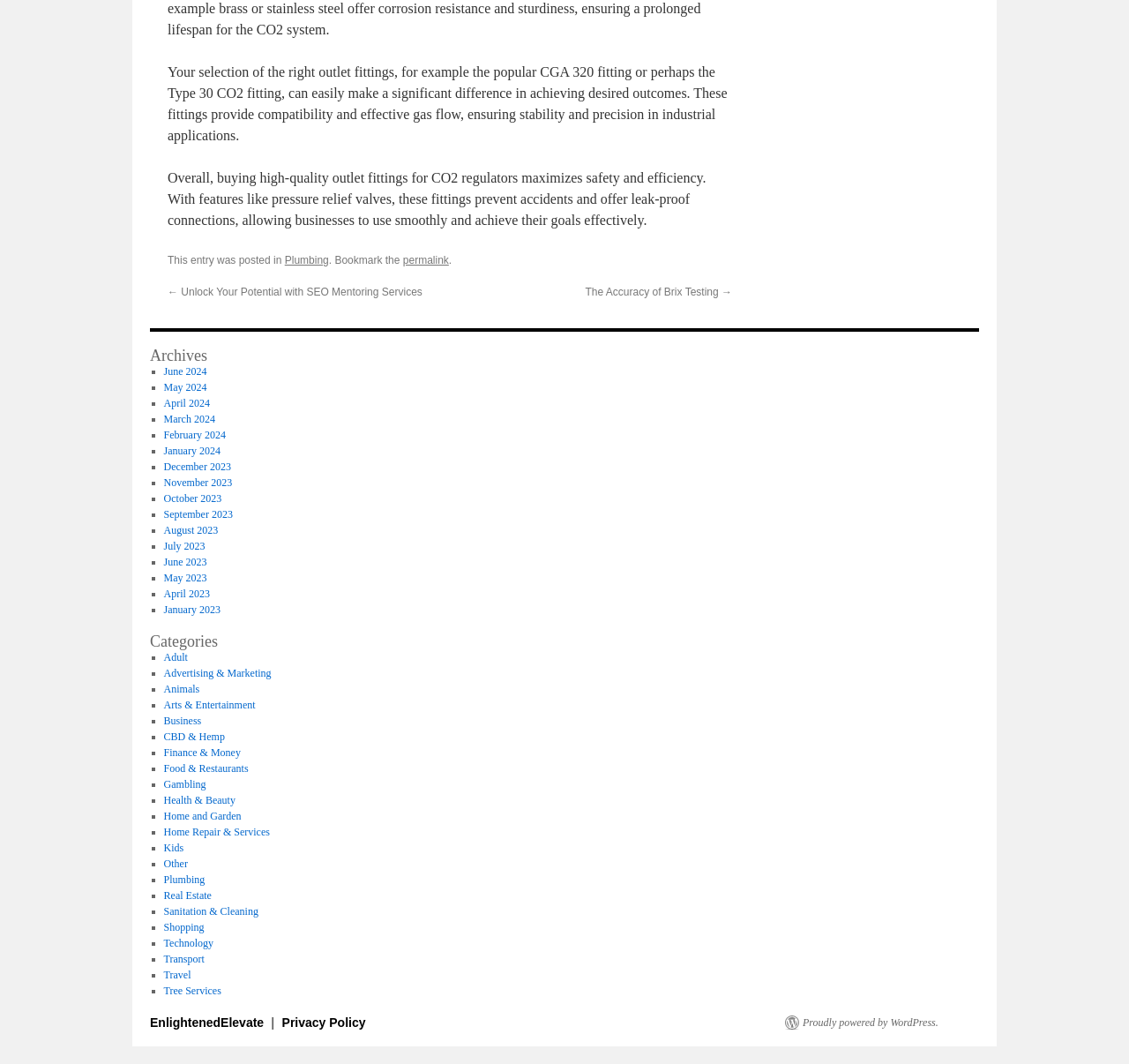Locate the bounding box coordinates of the area to click to fulfill this instruction: "Read the post in the category Plumbing". The bounding box should be presented as four float numbers between 0 and 1, in the order [left, top, right, bottom].

[0.252, 0.239, 0.291, 0.251]